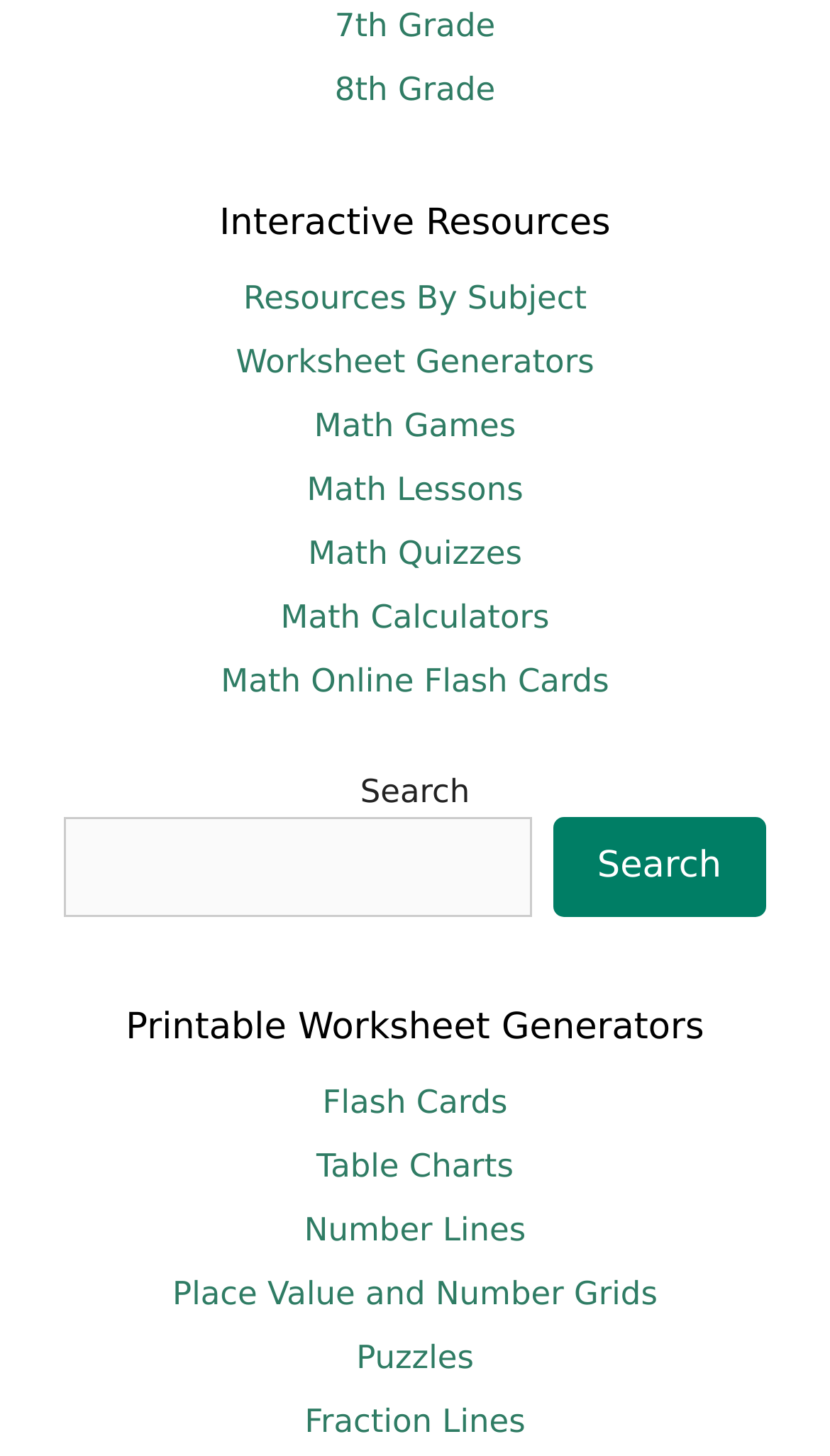What is the last type of worksheet generator listed?
Look at the image and answer with only one word or phrase.

Puzzles